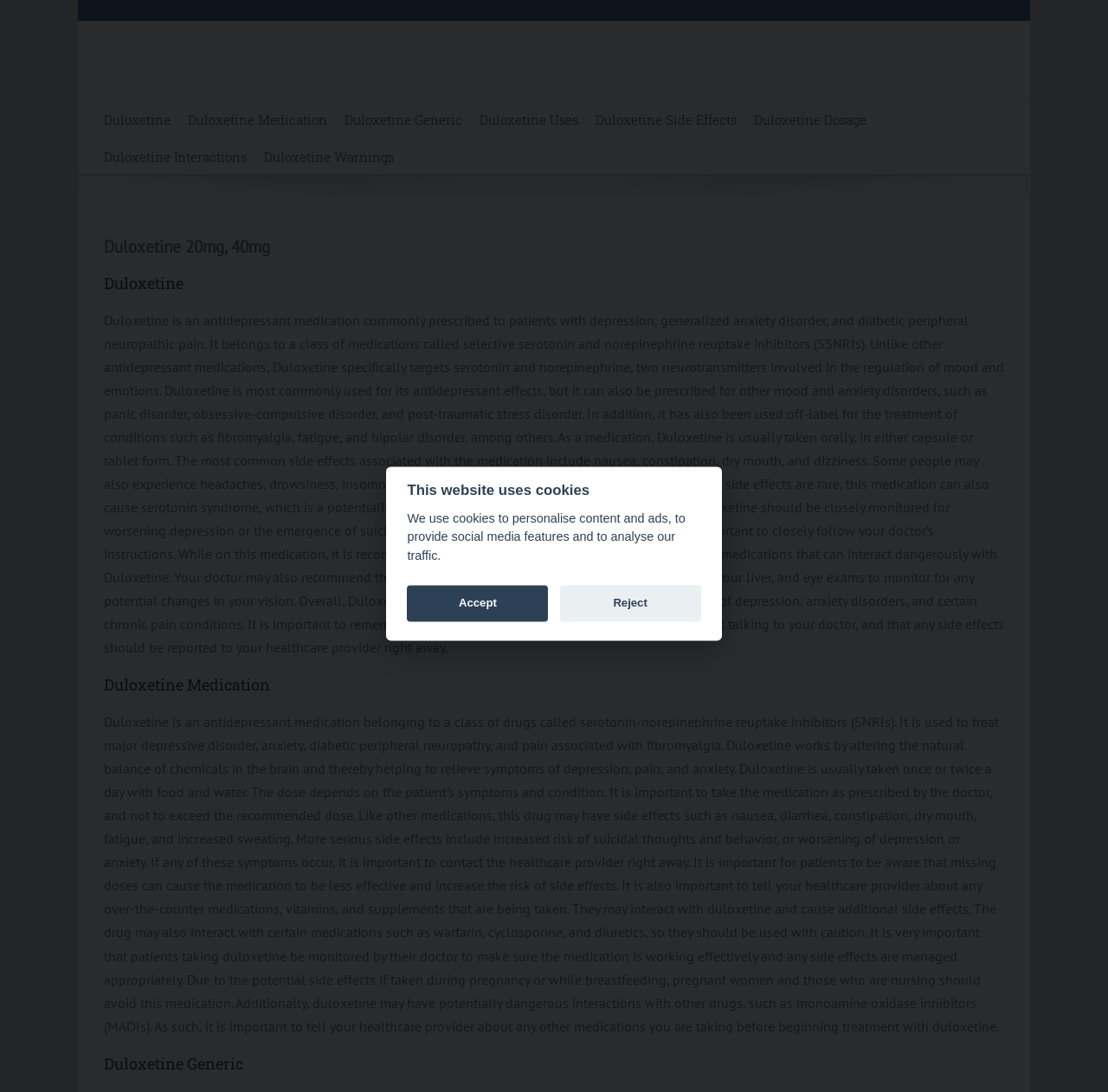What are the common side effects of Duloxetine?
Using the image as a reference, answer with just one word or a short phrase.

Nausea, constipation